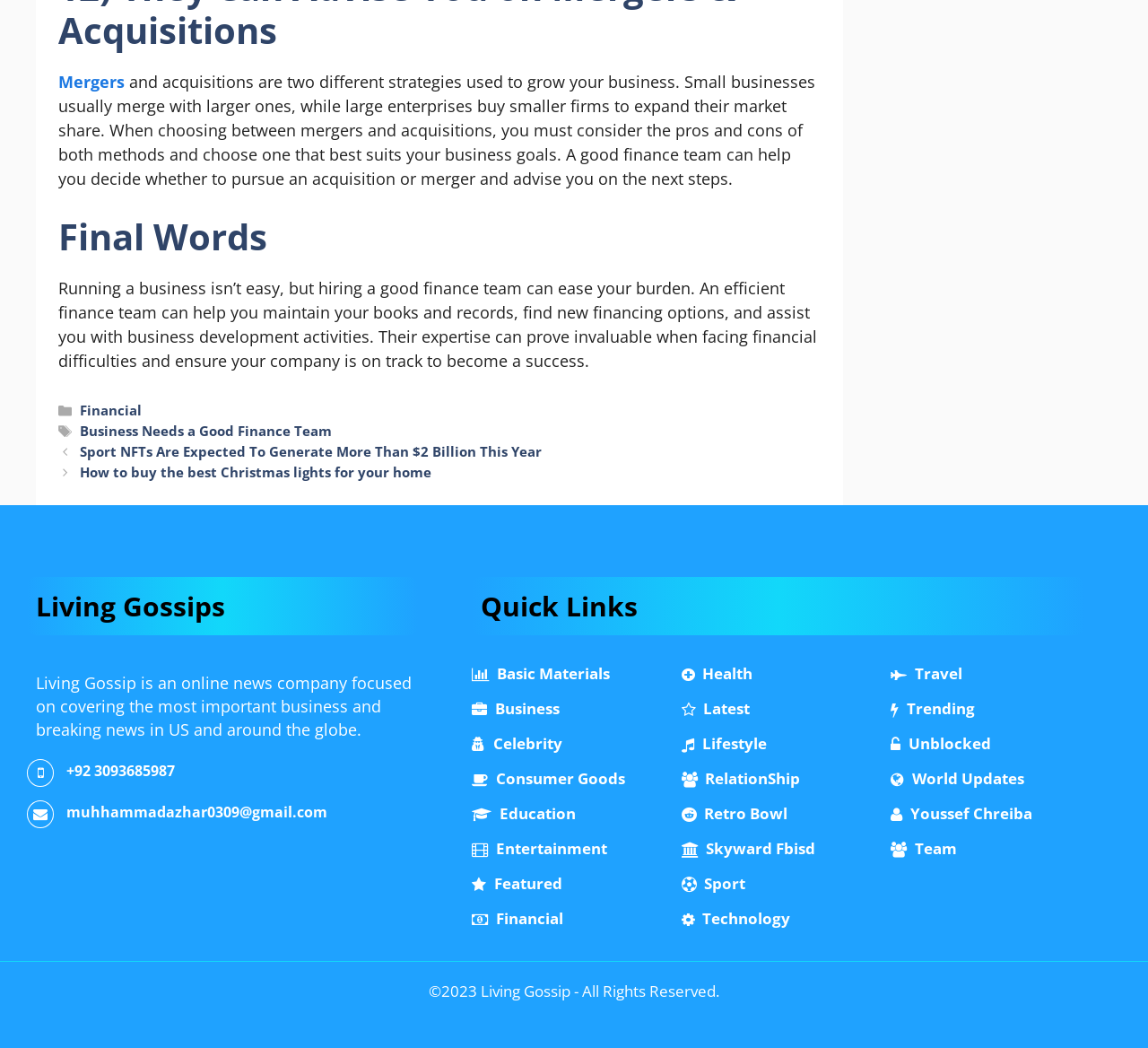Predict the bounding box of the UI element based on this description: "Trending".

[0.776, 0.666, 0.849, 0.686]